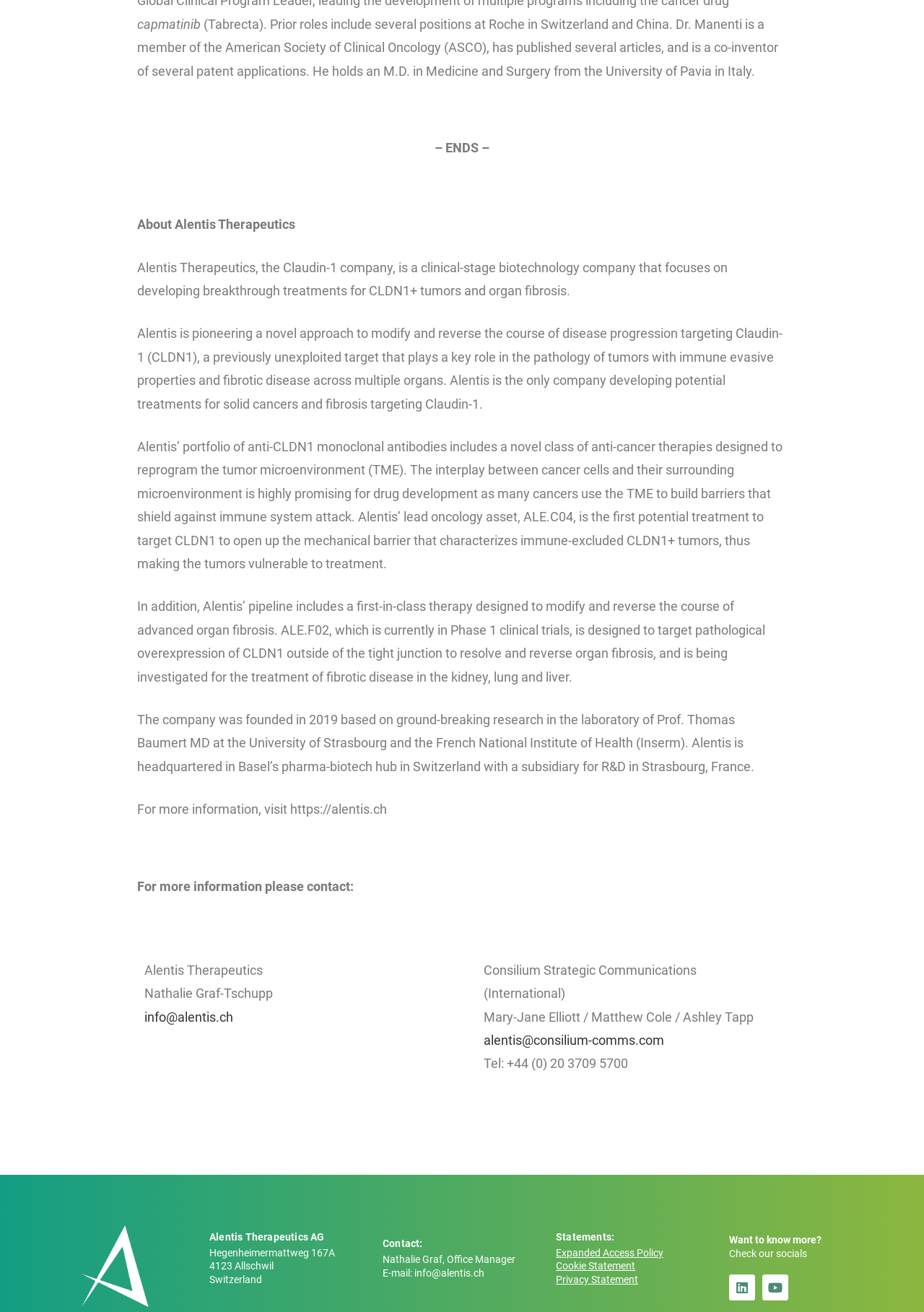Pinpoint the bounding box coordinates of the clickable element needed to complete the instruction: "follow Alentis Therapeutics on Linkedin". The coordinates should be provided as four float numbers between 0 and 1: [left, top, right, bottom].

[0.789, 0.971, 0.817, 0.991]